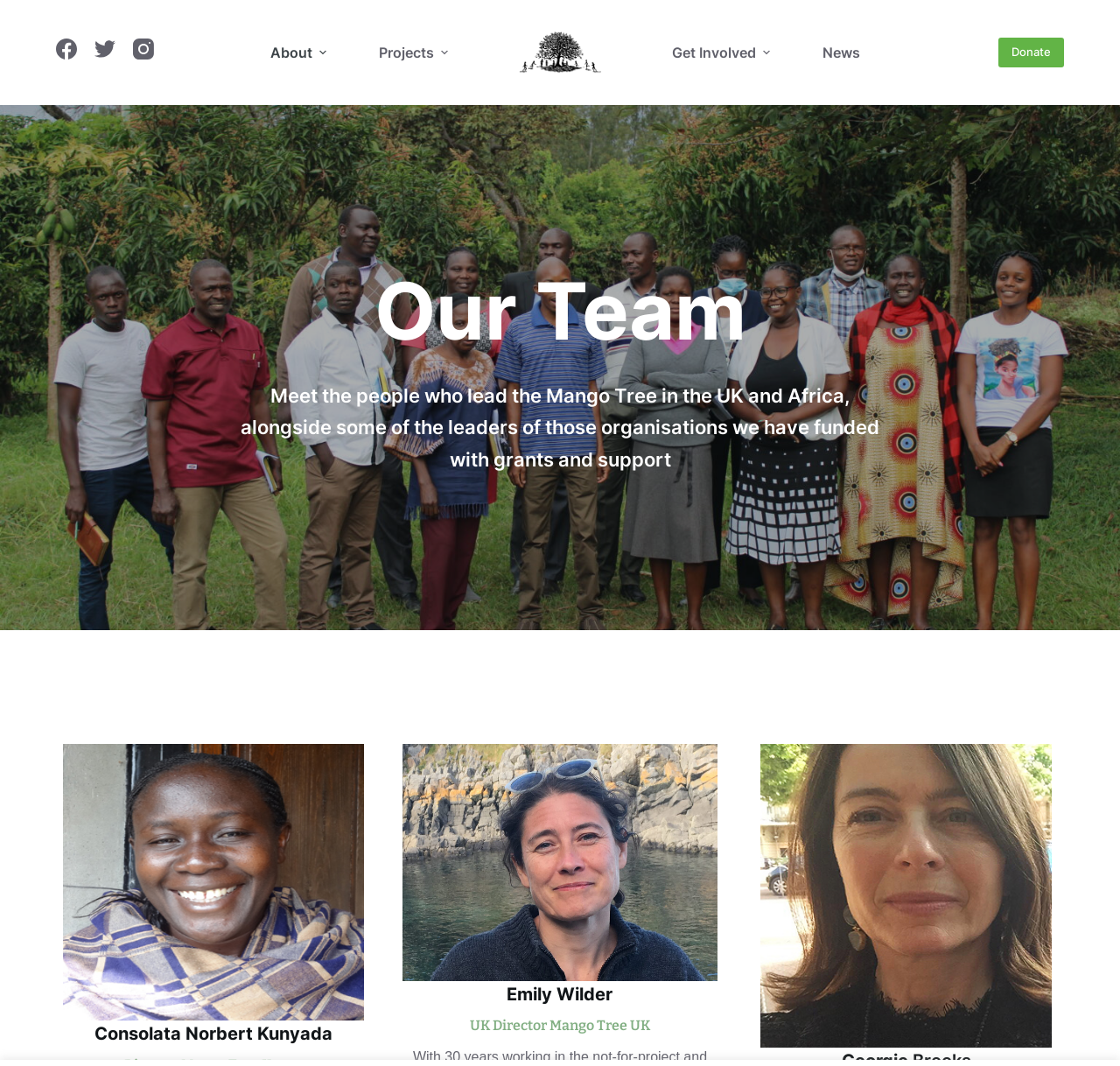Analyze and describe the webpage in a detailed narrative.

The webpage is about "Our Team" at The Mango Tree. At the top left corner, there is a "Skip to content" link. Next to it, there are three social media links: Facebook, Twitter, and Instagram, each accompanied by its respective icon. 

On the top right corner, there are four menu dropdown indicators: About, Projects, Get Involved, and News. Each indicator has a button with a dropdown icon. 

Below the menu indicators, there is a logo of The Mango Tree, which is also a link. 

The main content of the webpage is divided into two sections. The first section has a heading "Our Team" and a brief description of the team members. 

The second section displays the team members' information, including their names, positions, and photos. There are three team members displayed: Consolata Norbert Kunyada, Emily Wilder, and another team member. Each team member's information is accompanied by a photo and a brief description. Emily Wilder's position is specified as the UK Director of Mango Tree UK.